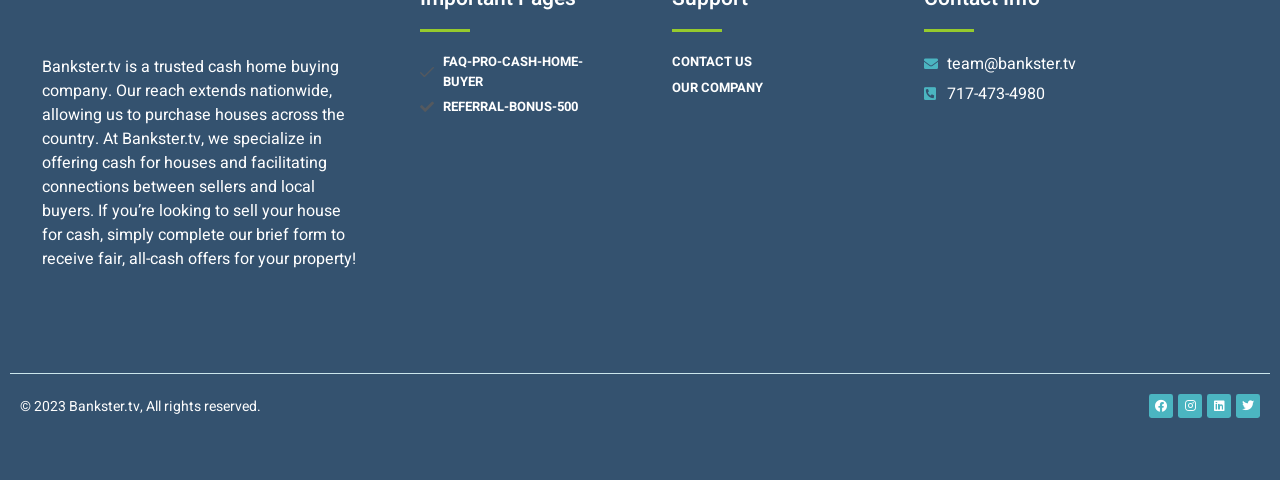What is the purpose of the form?
Answer the question with as much detail as possible.

The StaticText element with the text 'If you’re looking to sell your house for cash, simply complete our brief form to receive fair, all-cash offers for your property!' suggests that the purpose of the form is to receive cash offers for selling a house.